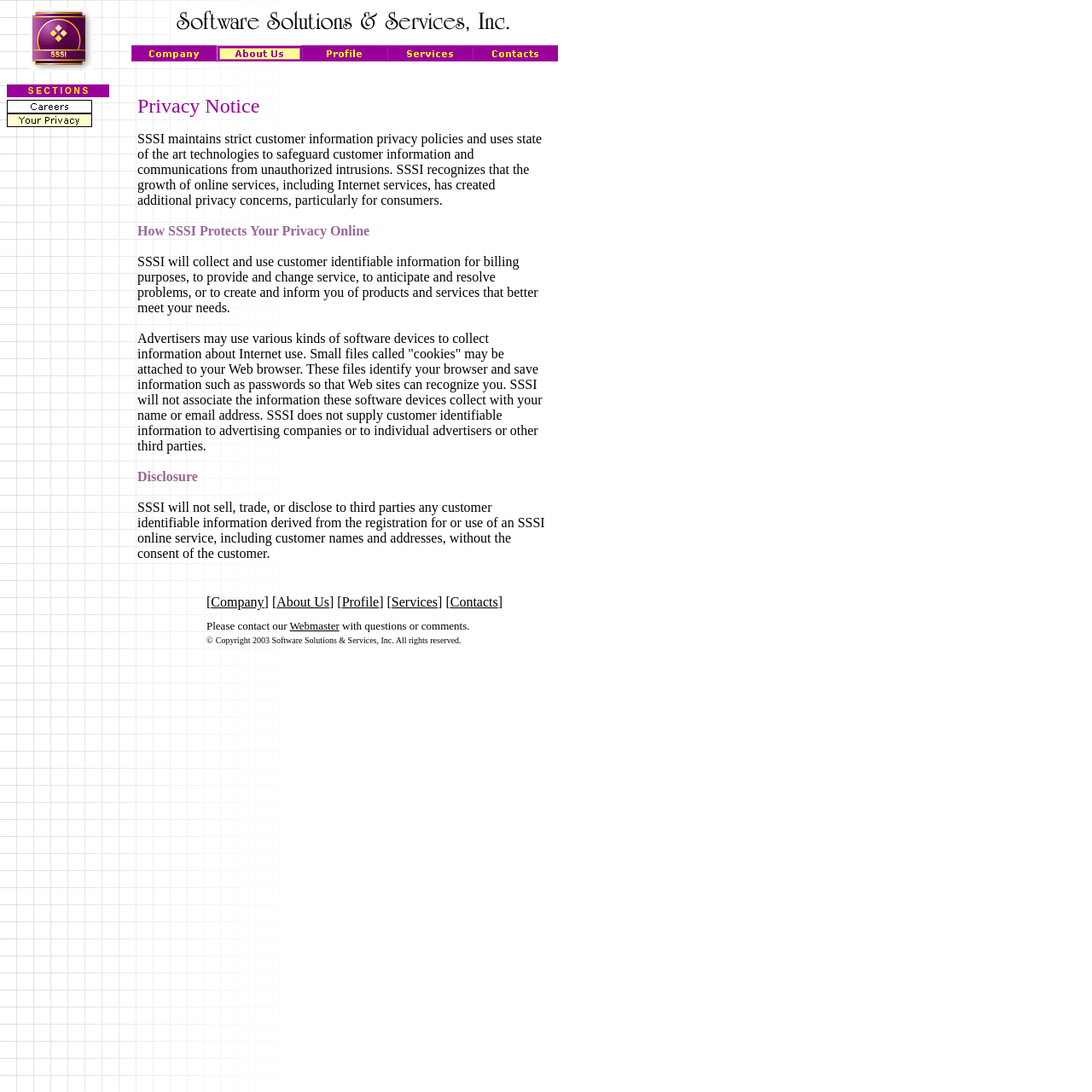Determine the bounding box coordinates of the clickable element to complete this instruction: "click Your Privacy". Provide the coordinates in the format of four float numbers between 0 and 1, [left, top, right, bottom].

[0.006, 0.105, 0.084, 0.119]